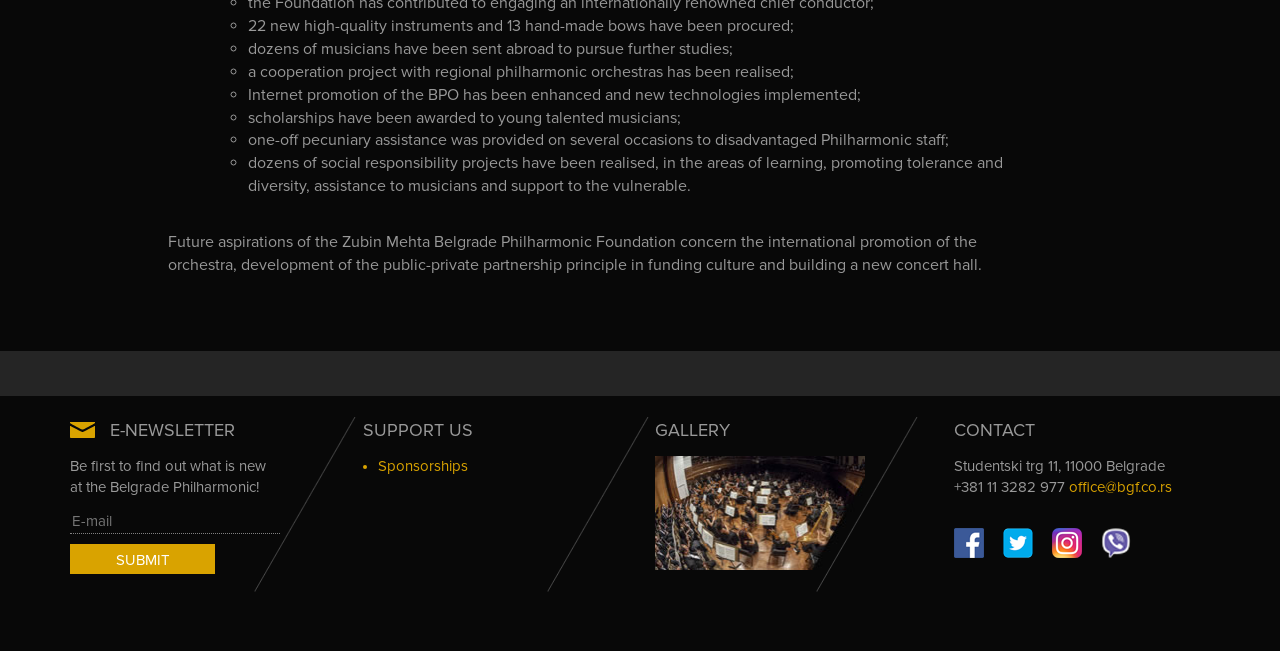What is the location of the Belgrade Philharmonic?
Use the image to answer the question with a single word or phrase.

Studentski trg 11, 11000 Belgrade